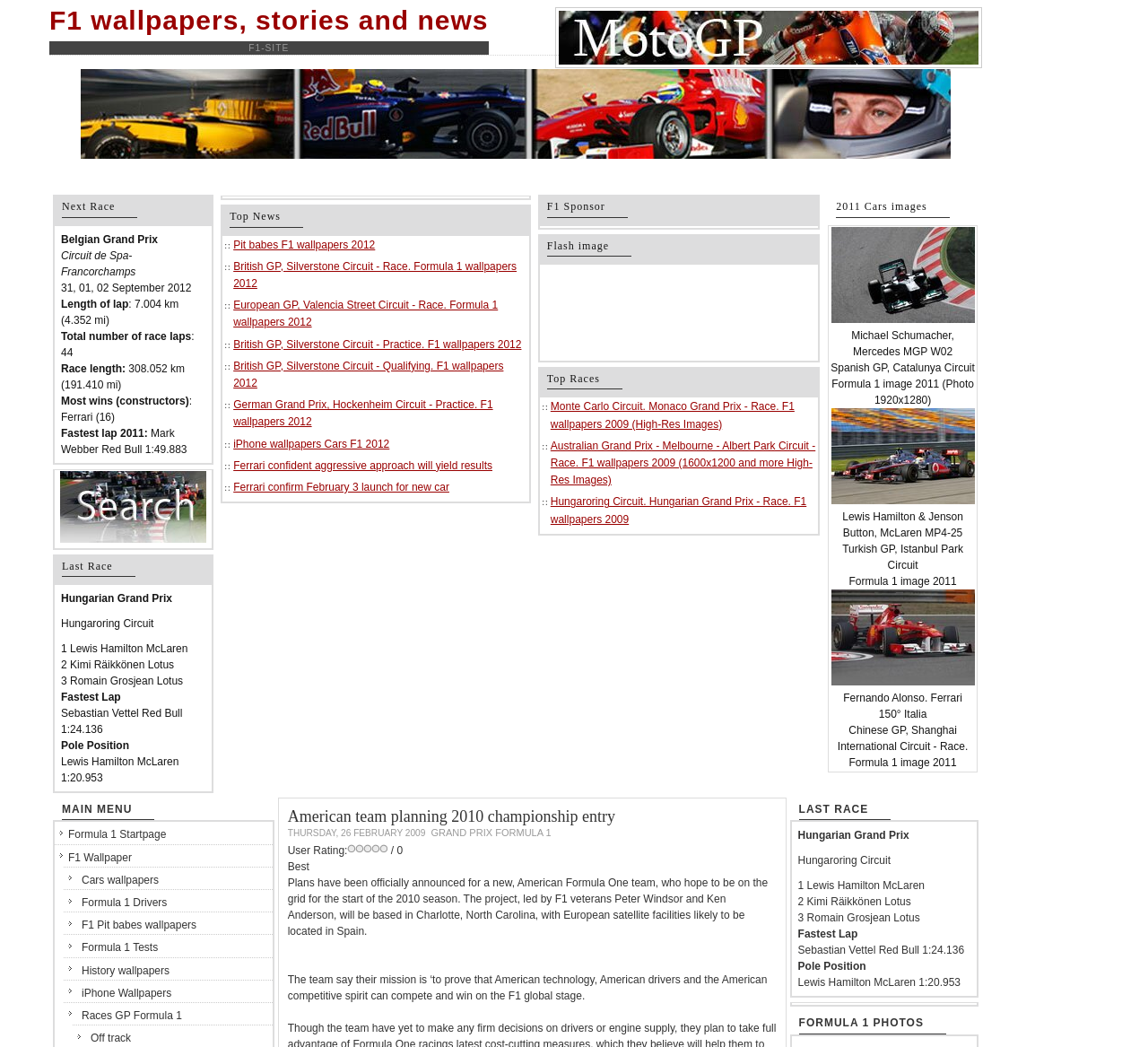Pinpoint the bounding box coordinates of the clickable element needed to complete the instruction: "Click on the 'F1 wallpapers, stories and news' link". The coordinates should be provided as four float numbers between 0 and 1: [left, top, right, bottom].

[0.043, 0.005, 0.425, 0.033]